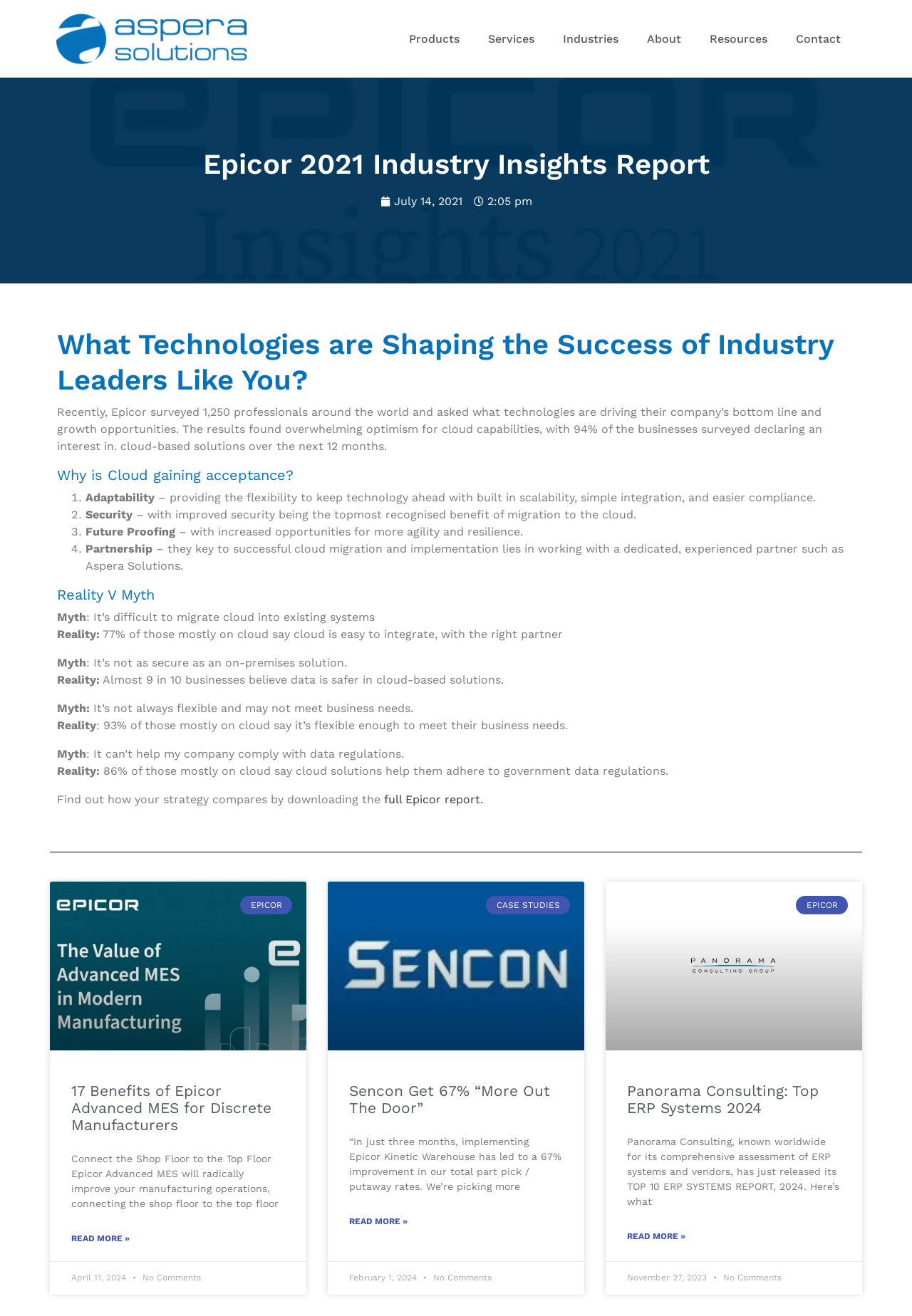Using the given description, provide the bounding box coordinates formatted as (top-left x, top-left y, bottom-right x, bottom-right y), with all values being floating point numbers between 0 and 1. Description: parent_node: EPICOR

[0.055, 0.67, 0.336, 0.798]